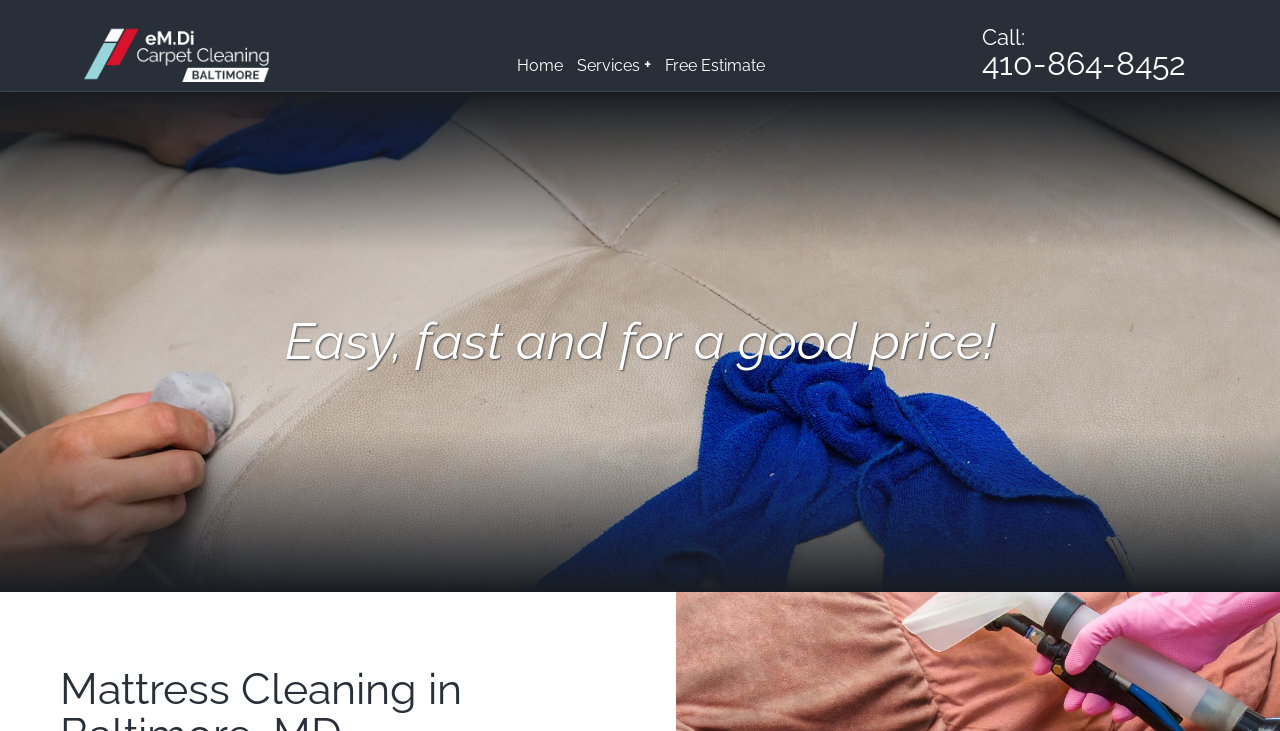What is the slogan of the company?
Using the image as a reference, give an elaborate response to the question.

I found the slogan by looking at the static text 'Easy, fast and for a good price!' which seems to be a promotional phrase.